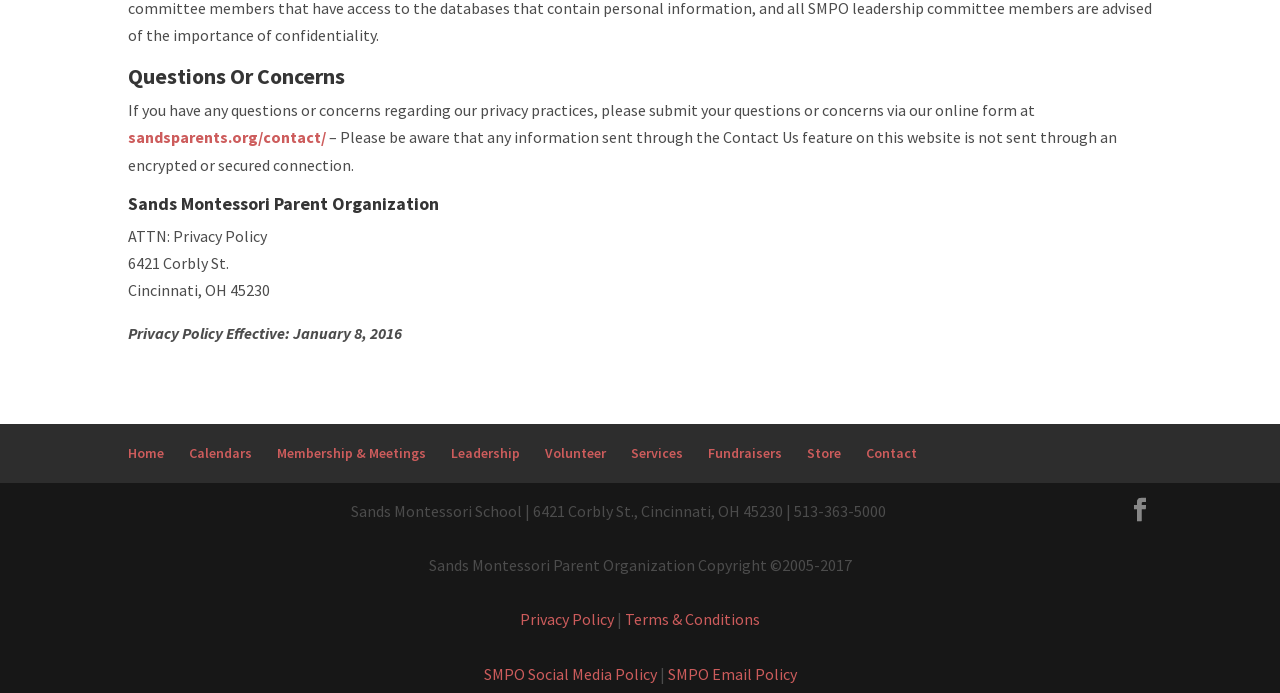Extract the bounding box coordinates for the HTML element that matches this description: "Privacy Policy". The coordinates should be four float numbers between 0 and 1, i.e., [left, top, right, bottom].

[0.406, 0.879, 0.48, 0.908]